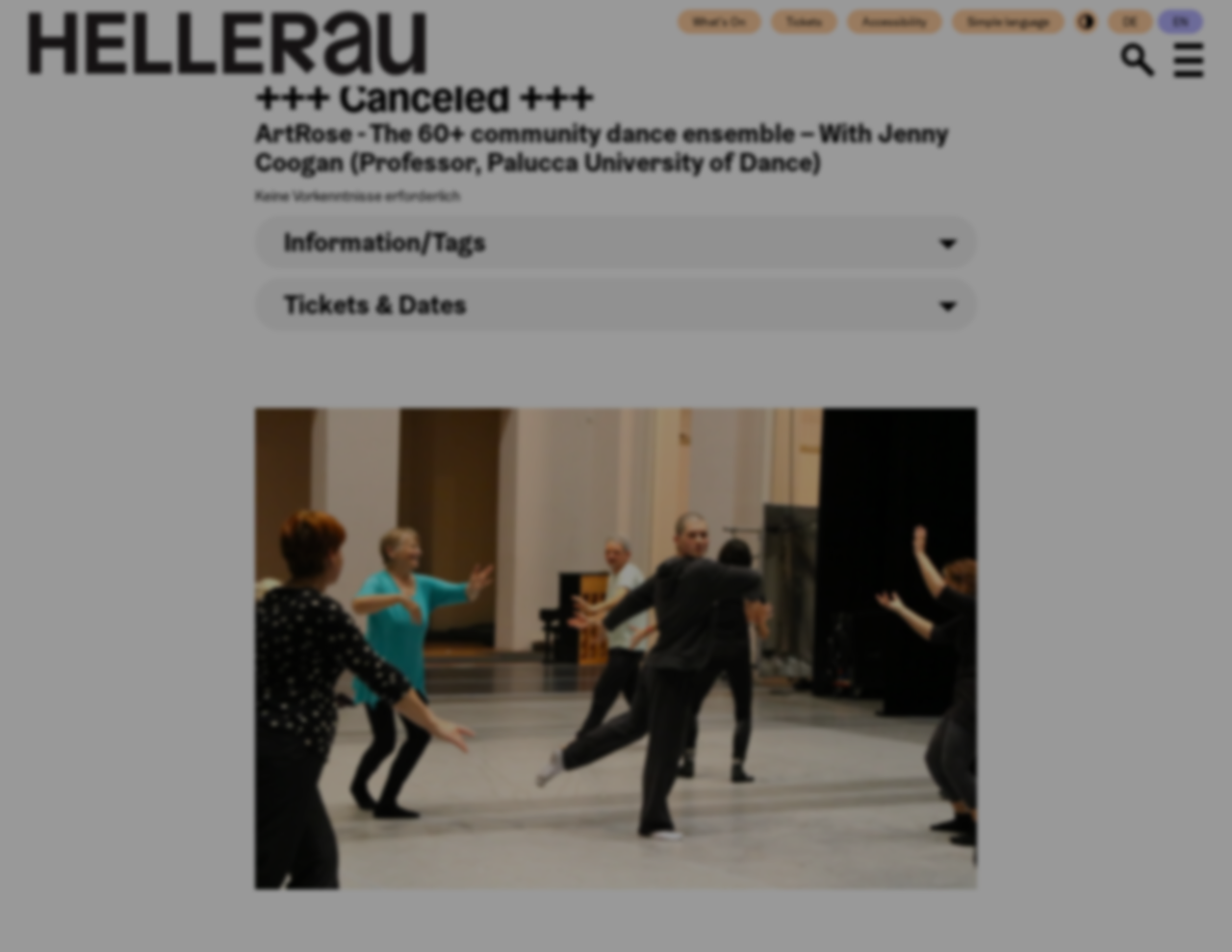Give a detailed account of the webpage's layout and content.

The webpage appears to be an event page for a dance performance, specifically the "ArtRose - The 60+ community dance ensemble" with Jenny Coogan. 

At the top of the page, there are several links, including "What's On", "Tickets", "Accessibility", "Simple language", and language options "DE" and "EN". 

Below these links, there is a header section that takes up a significant portion of the page. This section contains the title of the event, "+++ Canceled +++", followed by a subtitle describing the event. 

Underneath the title, there is a text "Keine Vorkenntnisse erforderlich", which translates to "No prior knowledge required". 

To the right of this text, there are two buttons: "Information/Tags" and "Tickets & Dates". The "Information/Tags" button is positioned above the "Tickets & Dates" button.